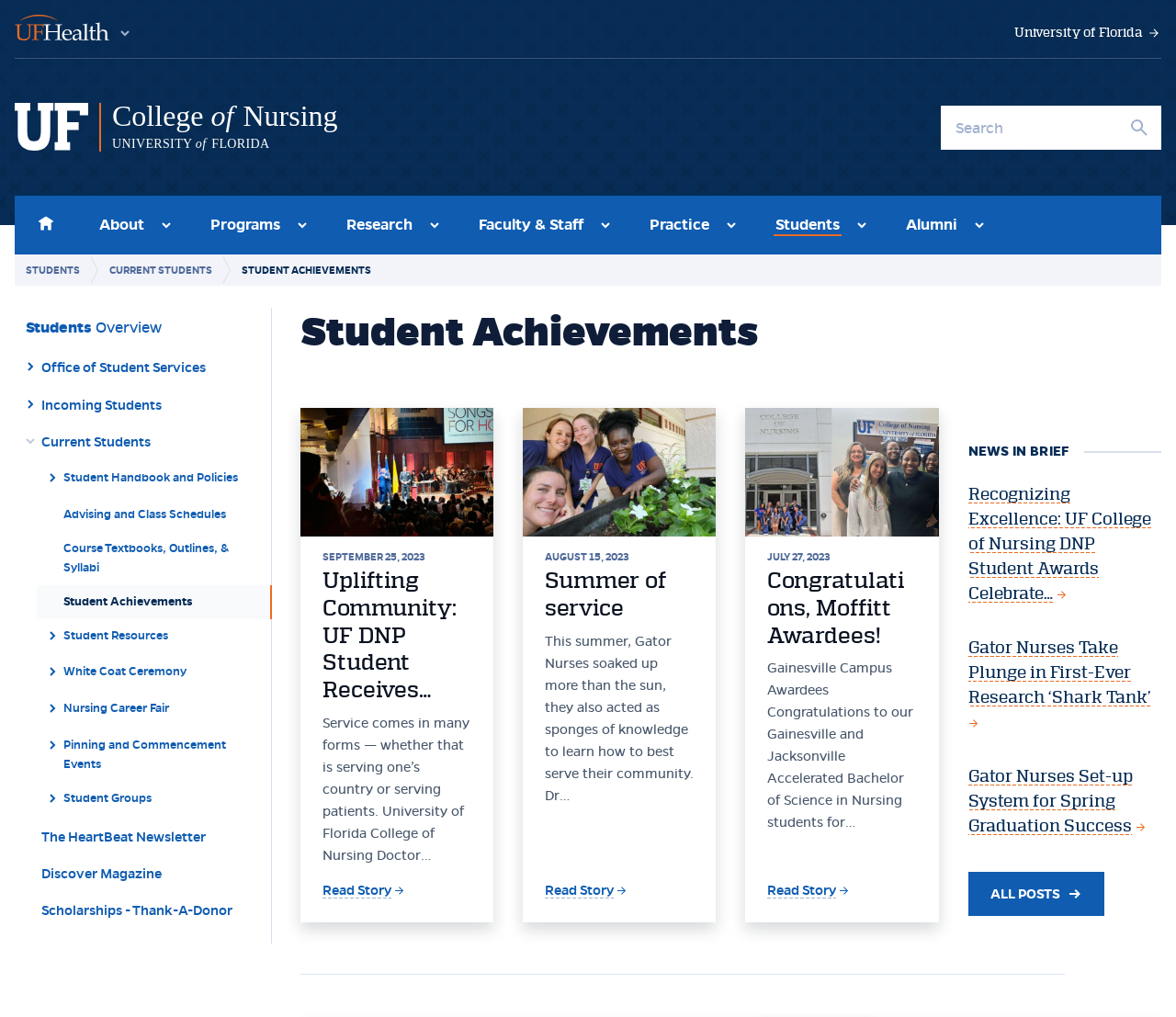What is the name of the university?
Using the visual information, respond with a single word or phrase.

University of Florida